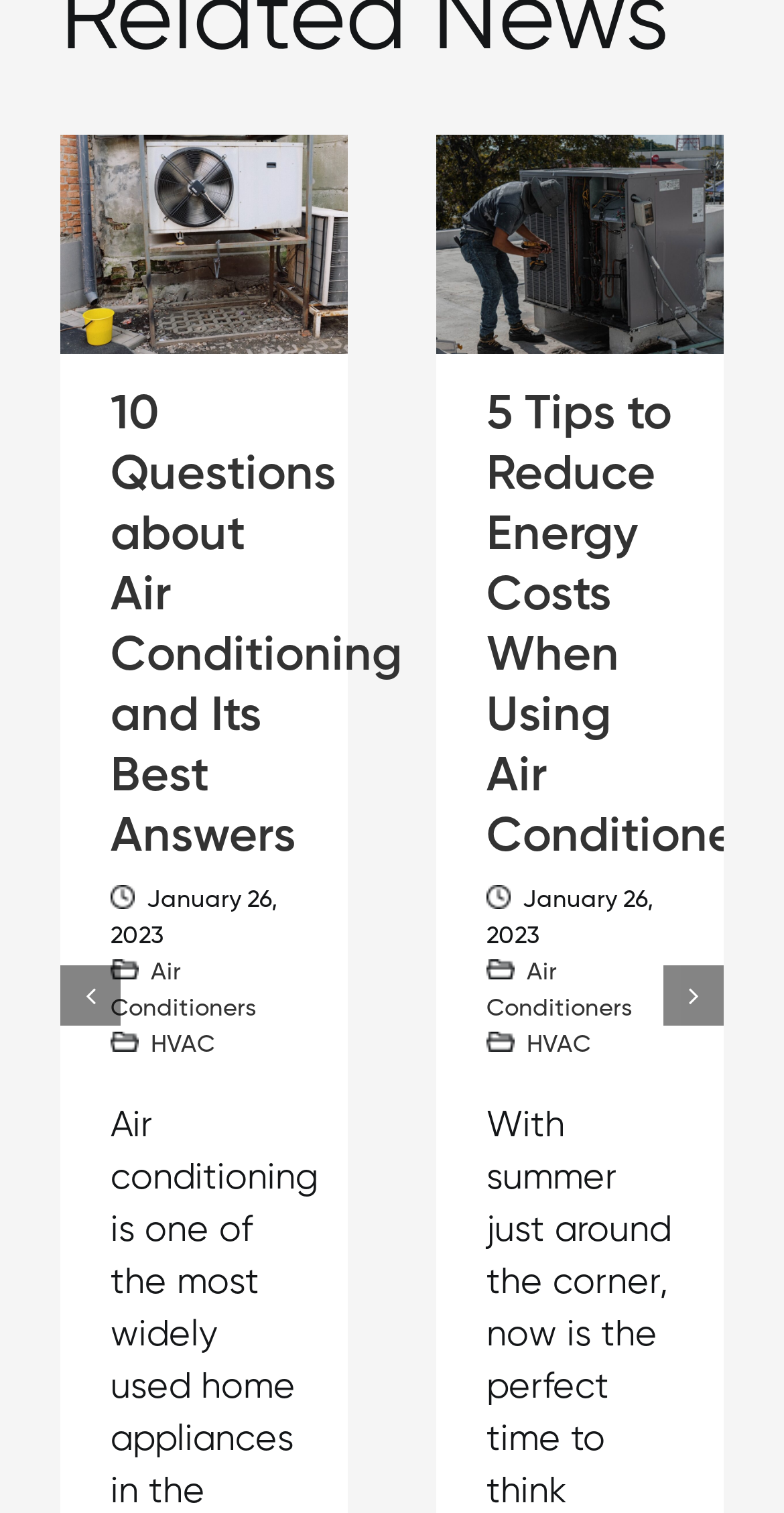Identify the bounding box coordinates of the clickable region required to complete the instruction: "view the article about reducing energy costs". The coordinates should be given as four float numbers within the range of 0 and 1, i.e., [left, top, right, bottom].

[0.556, 0.143, 0.923, 0.174]